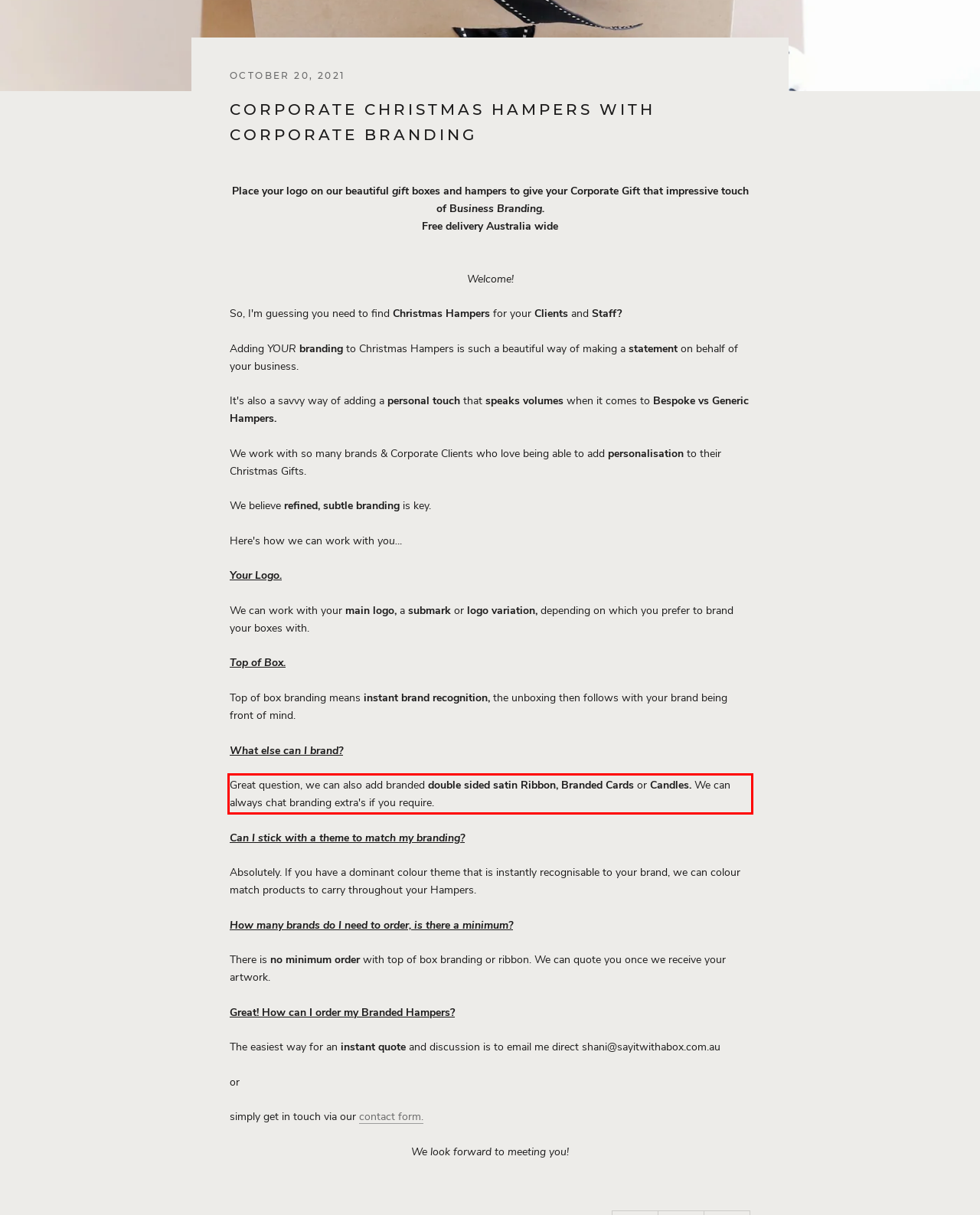Please extract the text content within the red bounding box on the webpage screenshot using OCR.

Great question, we can also add branded double sided satin Ribbon, Branded Cards or Candles. We can always chat branding extra's if you require.